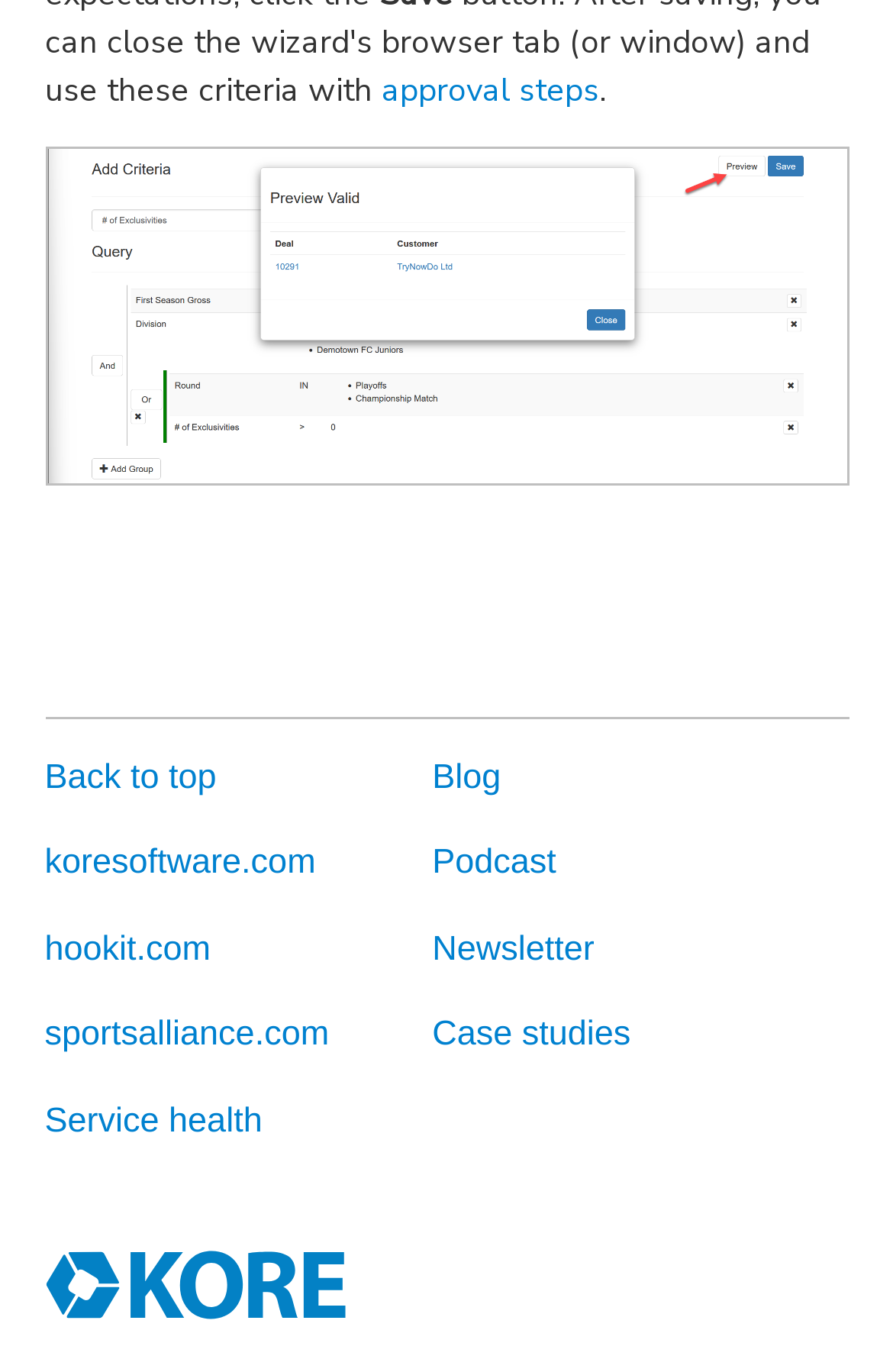Please determine the bounding box coordinates of the area that needs to be clicked to complete this task: 'Go to Service health'. The coordinates must be four float numbers between 0 and 1, formatted as [left, top, right, bottom].

[0.05, 0.802, 0.294, 0.831]